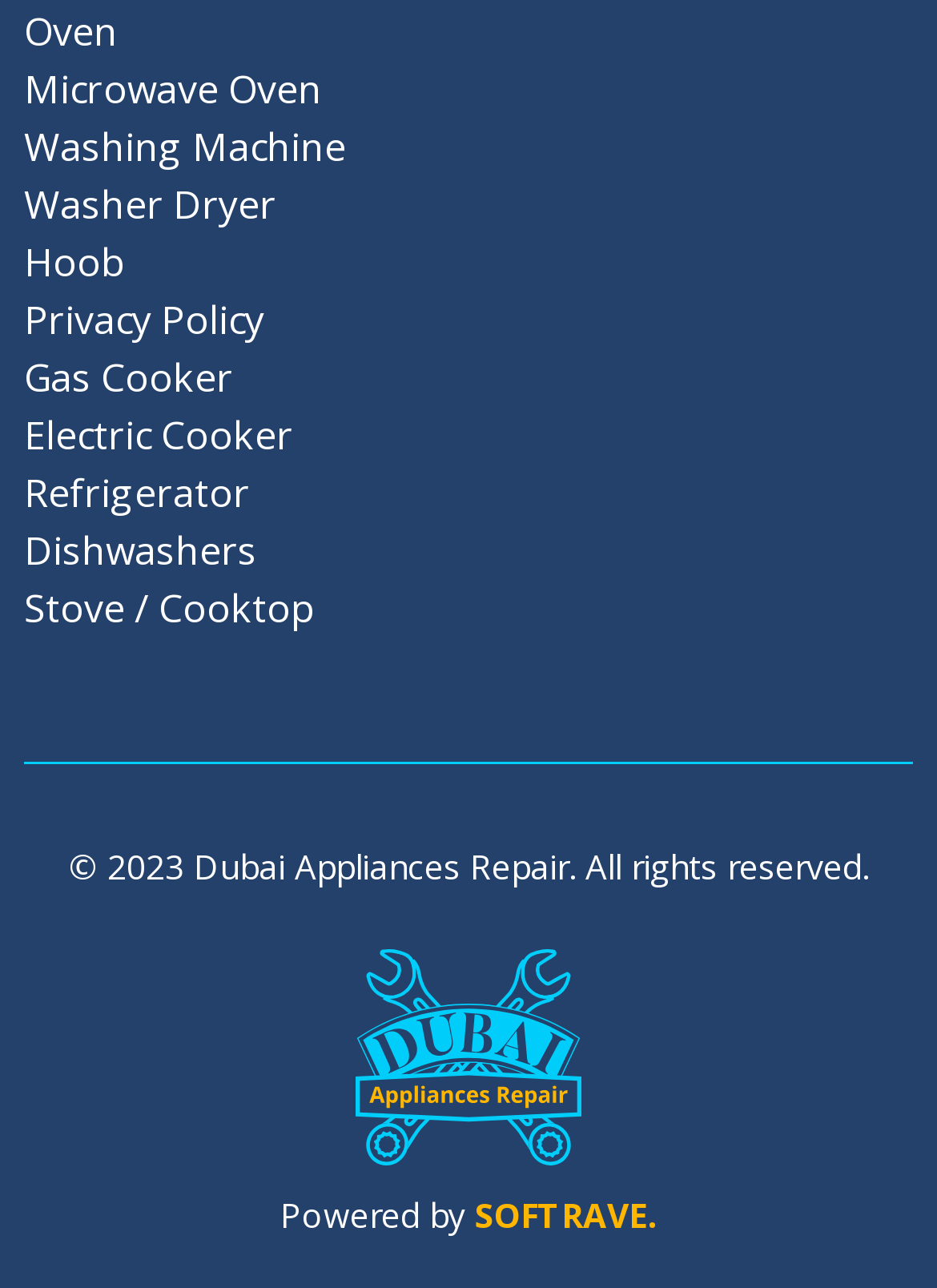Locate the bounding box coordinates of the area that needs to be clicked to fulfill the following instruction: "go to Privacy Policy". The coordinates should be in the format of four float numbers between 0 and 1, namely [left, top, right, bottom].

[0.026, 0.226, 0.974, 0.271]